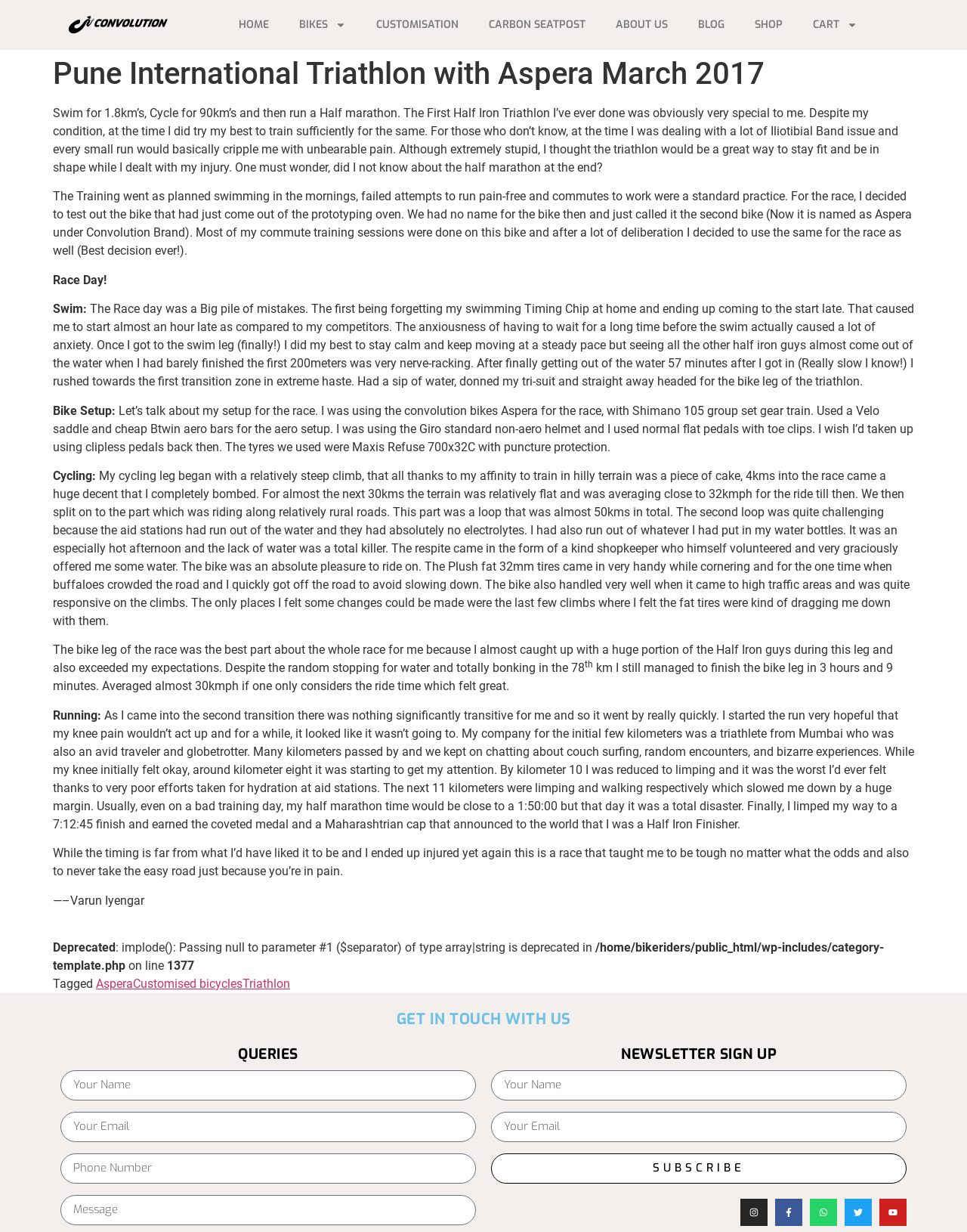From the webpage screenshot, predict the bounding box of the UI element that matches this description: "parent_node: Message name="form_fields[field_2]" placeholder="Message"".

[0.062, 0.97, 0.492, 0.994]